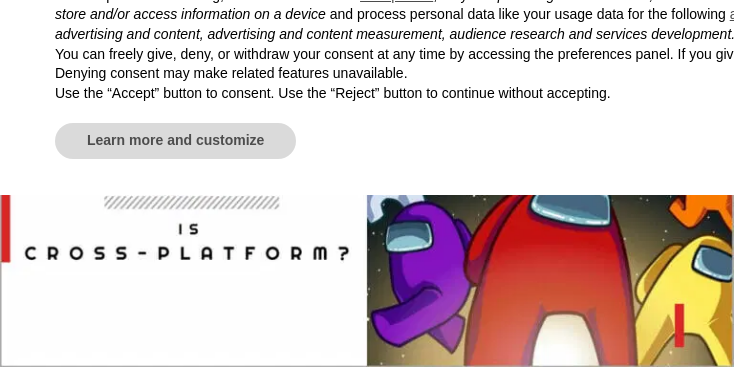Detail every visible element in the image extensively.

The image features dynamic characters from the popular online multiplayer game, Among Us. These colorful avatars are depicted in an engaging style, with distinct colors—one character in red and another in purple, each sporting their signature visors. The backdrop poses the intriguing question, "Is it cross-platform?" This highlights a central theme of the discussion surrounding the game, as players often seek to understand compatibility across different devices. The vibrant visuals and the accompanying text emphasize the excitement and curiosity that surrounds Among Us, appealing to both seasoned players and newcomers interested in the game's multiplayer experience.